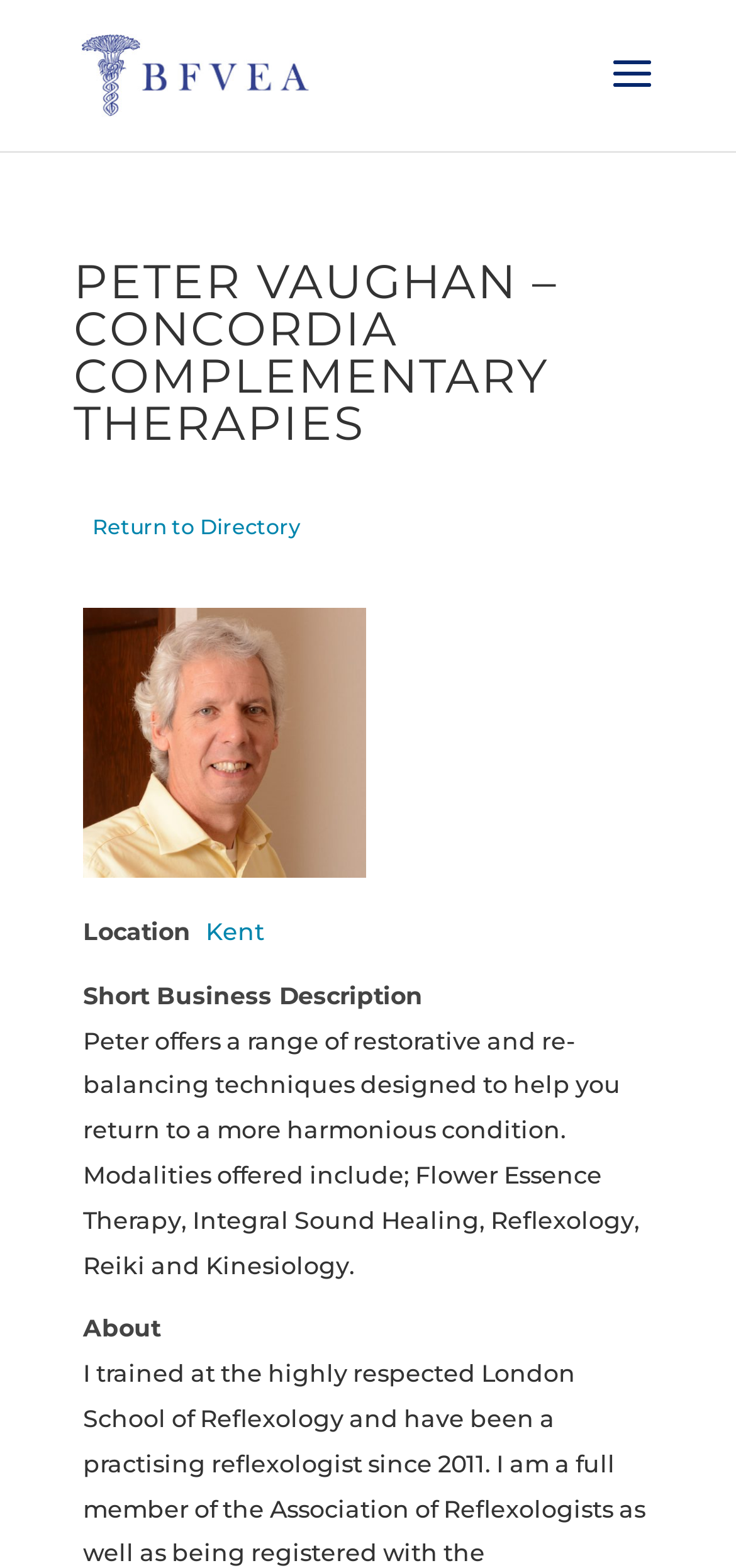Give a one-word or one-phrase response to the question:
What is the location of Peter Vaughan's practice?

Kent